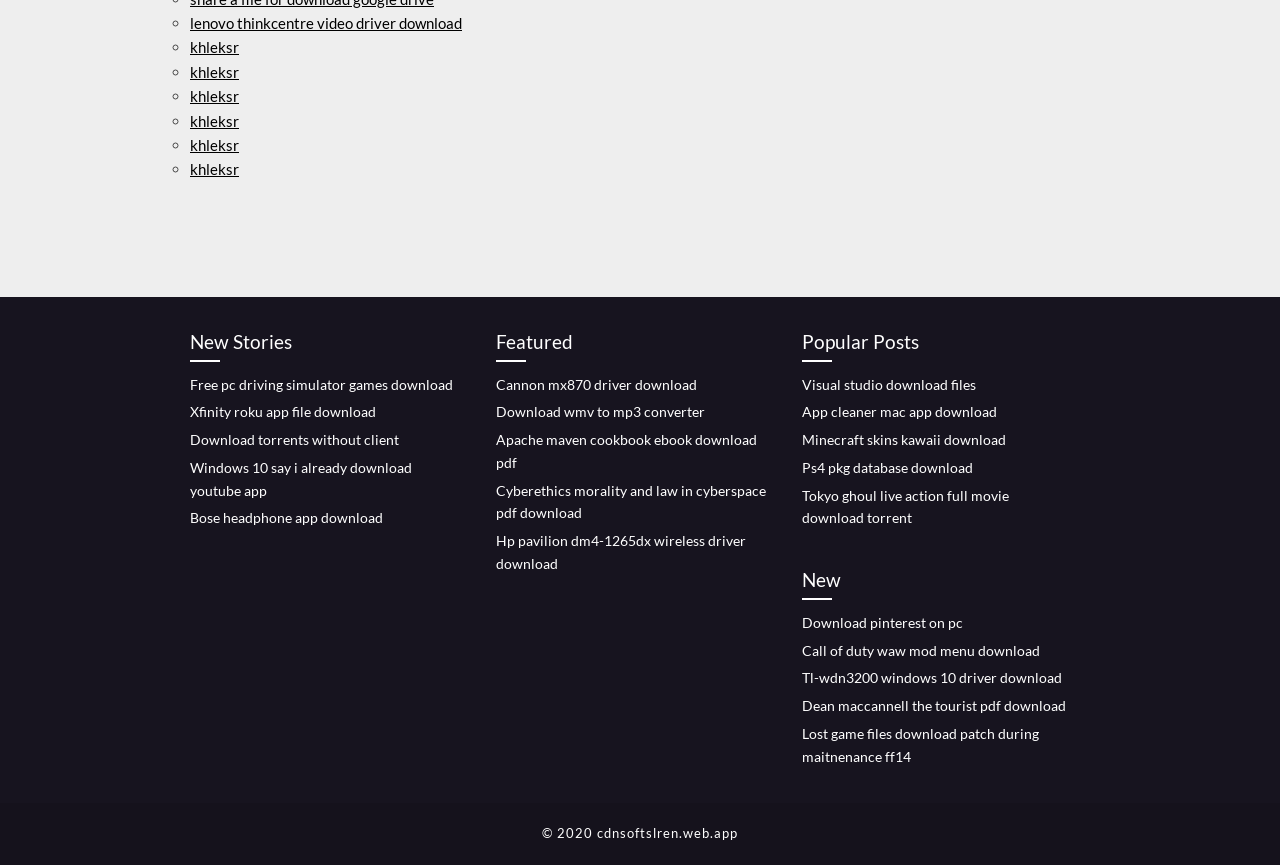Please respond in a single word or phrase: 
What is the last link in the 'New' section?

Lost game files download patch during maitnenance ff14